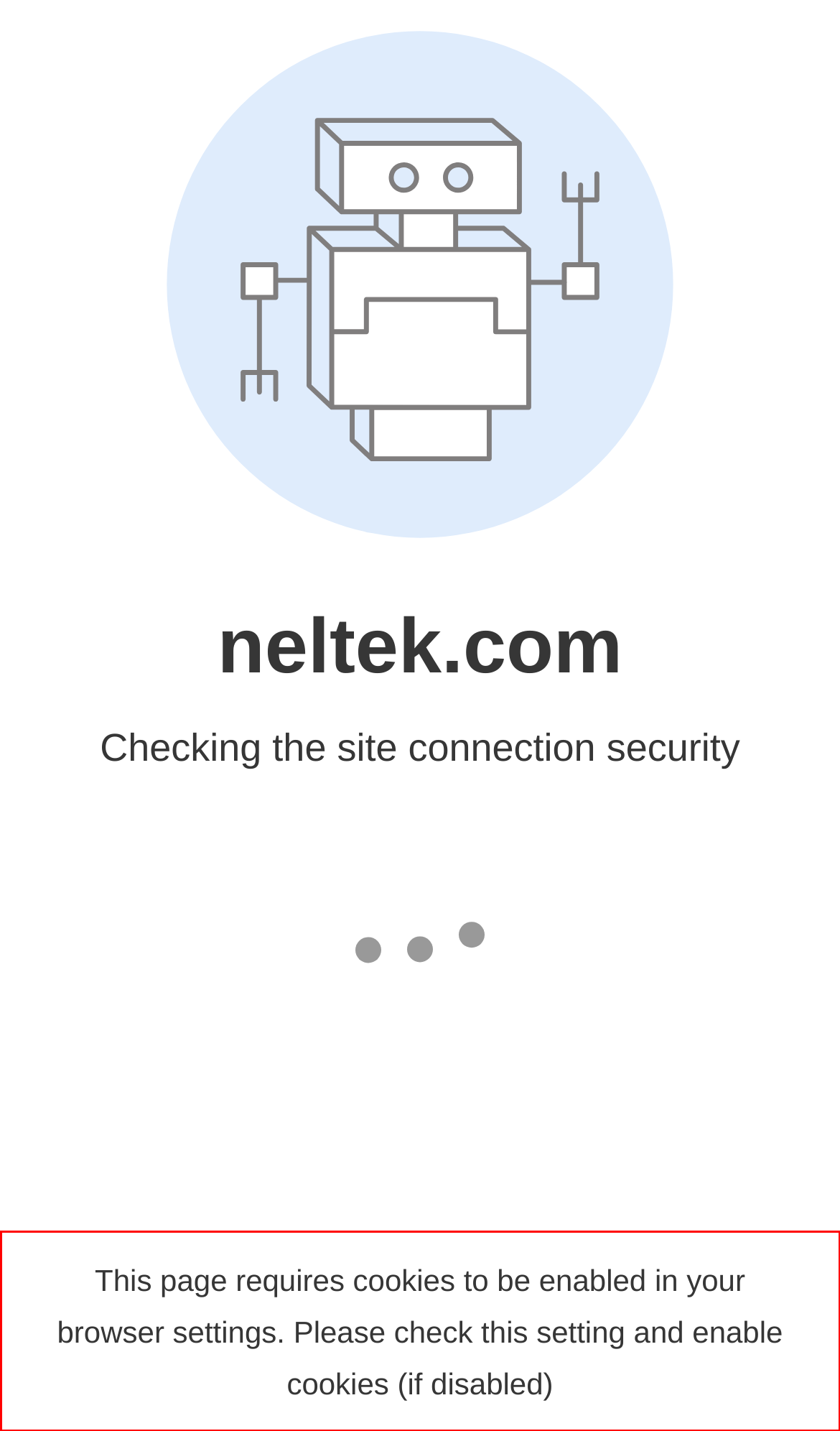From the provided screenshot, extract the text content that is enclosed within the red bounding box.

This page requires cookies to be enabled in your browser settings. Please check this setting and enable cookies (if disabled)